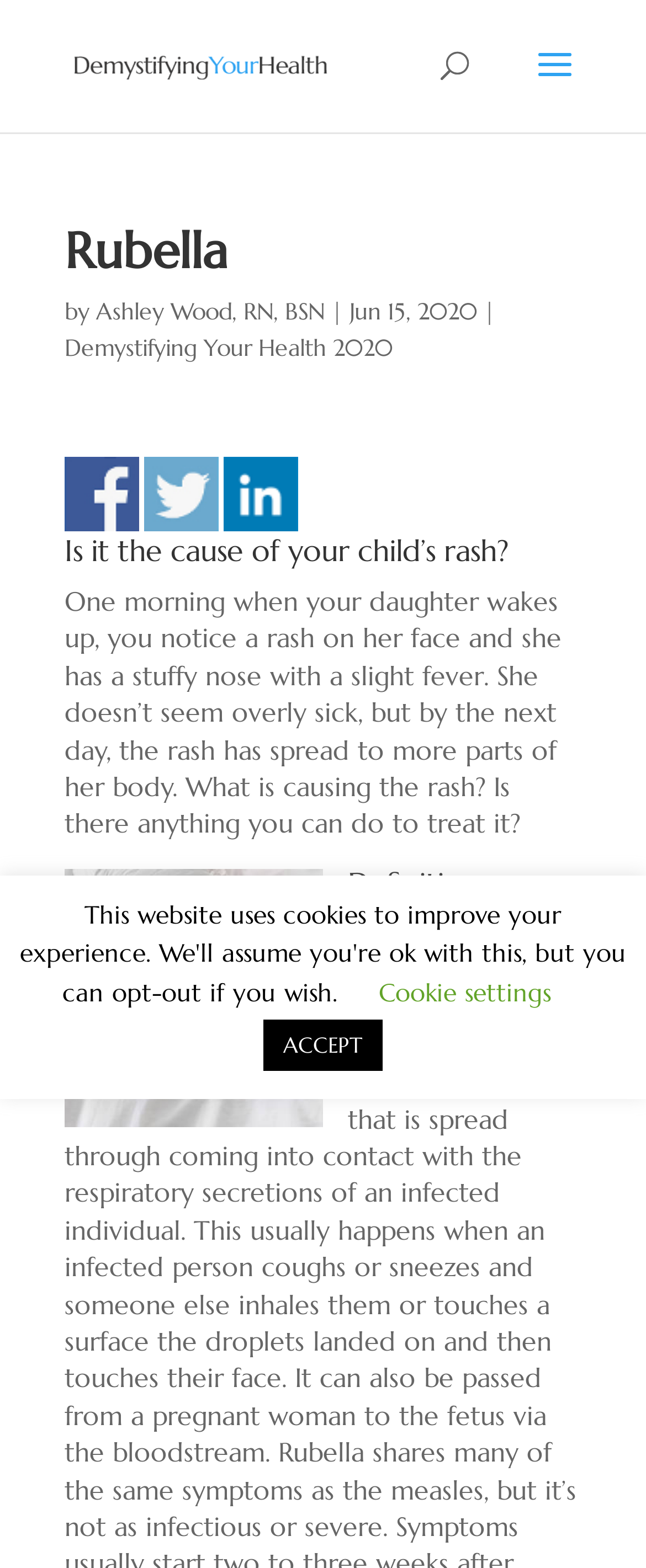Please identify the bounding box coordinates of the element's region that should be clicked to execute the following instruction: "Contact us". The bounding box coordinates must be four float numbers between 0 and 1, i.e., [left, top, right, bottom].

None